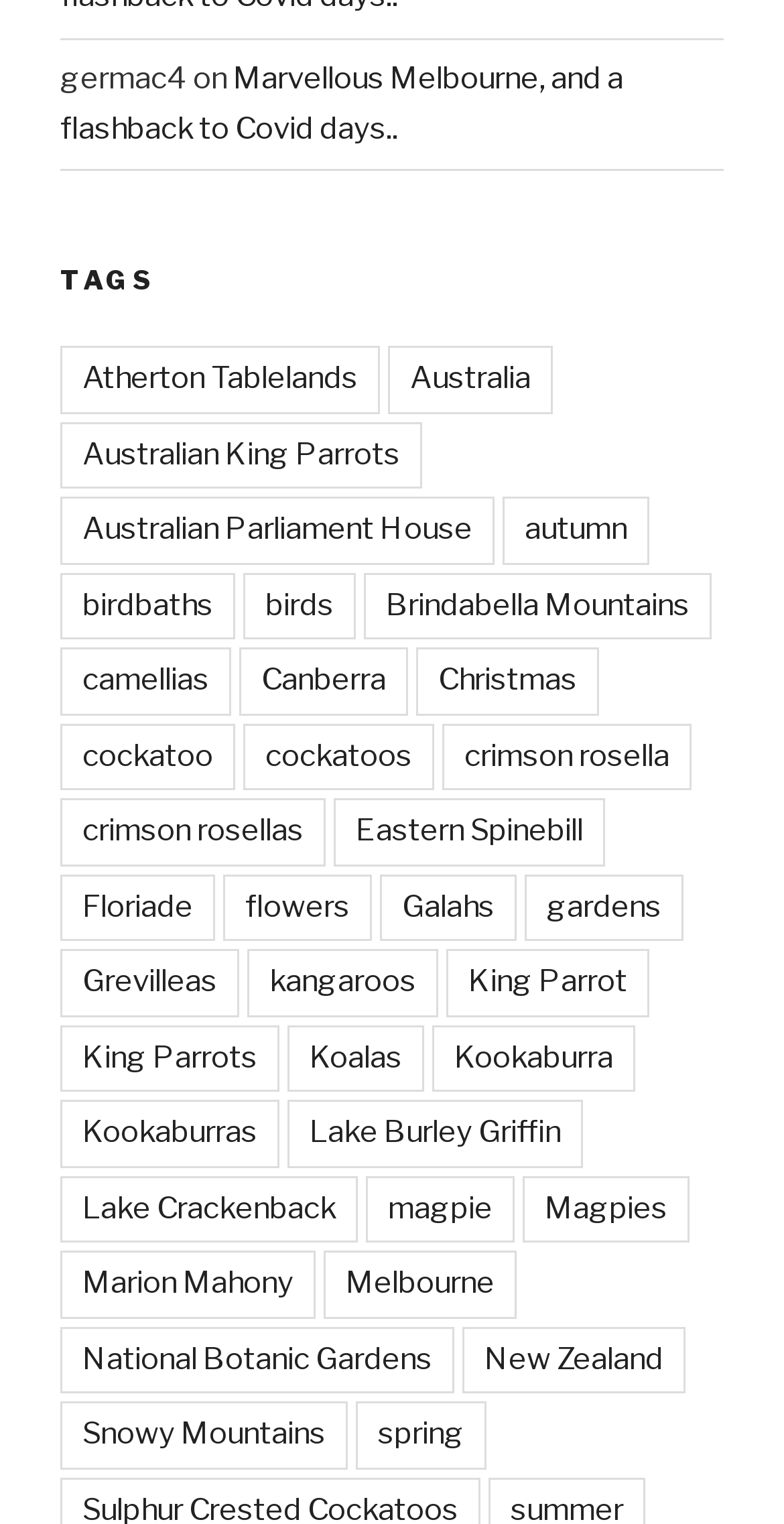Please identify the bounding box coordinates of the region to click in order to complete the task: "View the page about Australian King Parrots". The coordinates must be four float numbers between 0 and 1, specified as [left, top, right, bottom].

[0.077, 0.277, 0.538, 0.321]